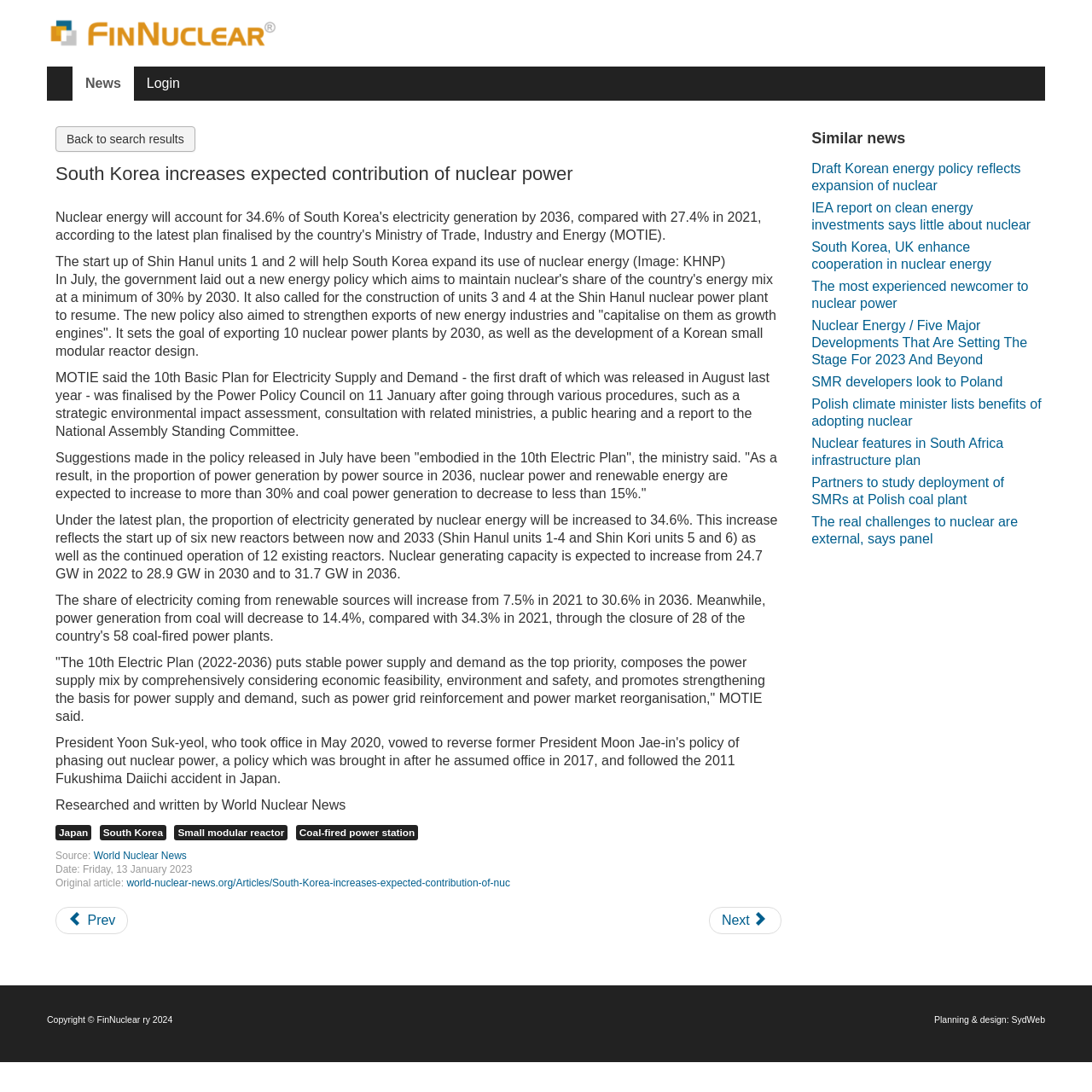Identify the bounding box coordinates for the element you need to click to achieve the following task: "Click on the 'Back to search results' link". Provide the bounding box coordinates as four float numbers between 0 and 1, in the form [left, top, right, bottom].

[0.051, 0.116, 0.179, 0.139]